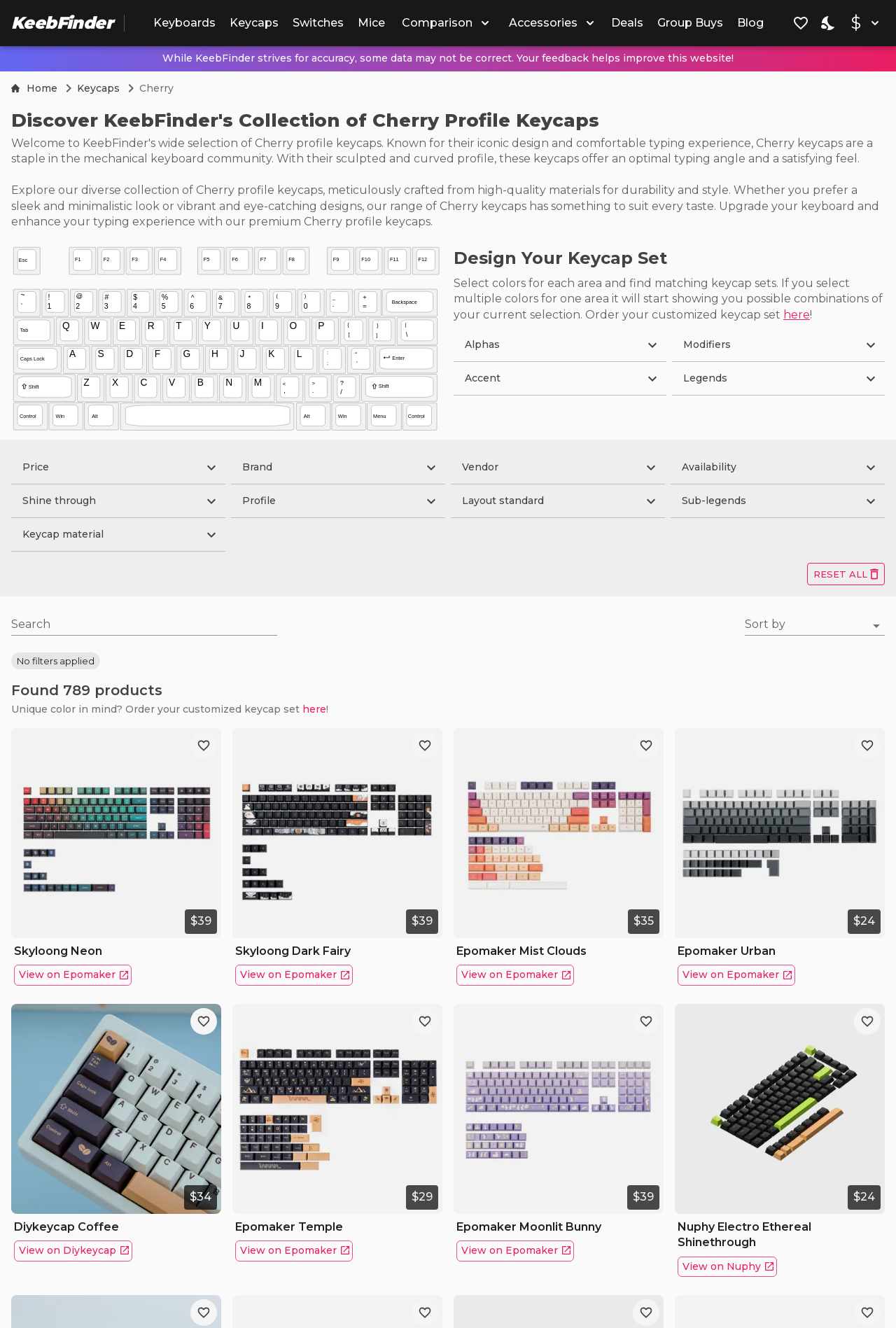Please provide the main heading of the webpage content.

Discover KeebFinder's Collection of Cherry Profile Keycaps